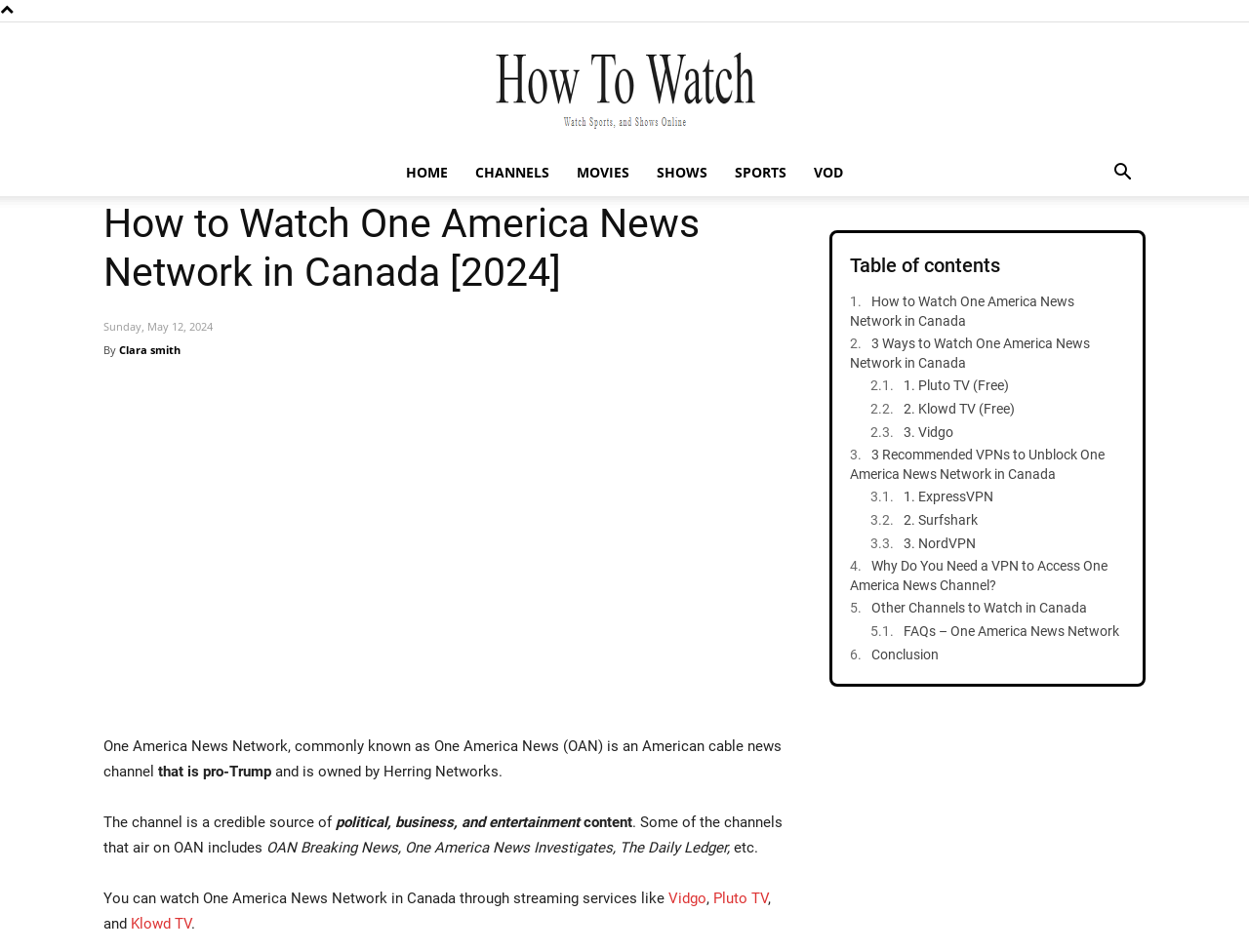Provide a short, one-word or phrase answer to the question below:
How many recommended VPNs are listed on the webpage?

3